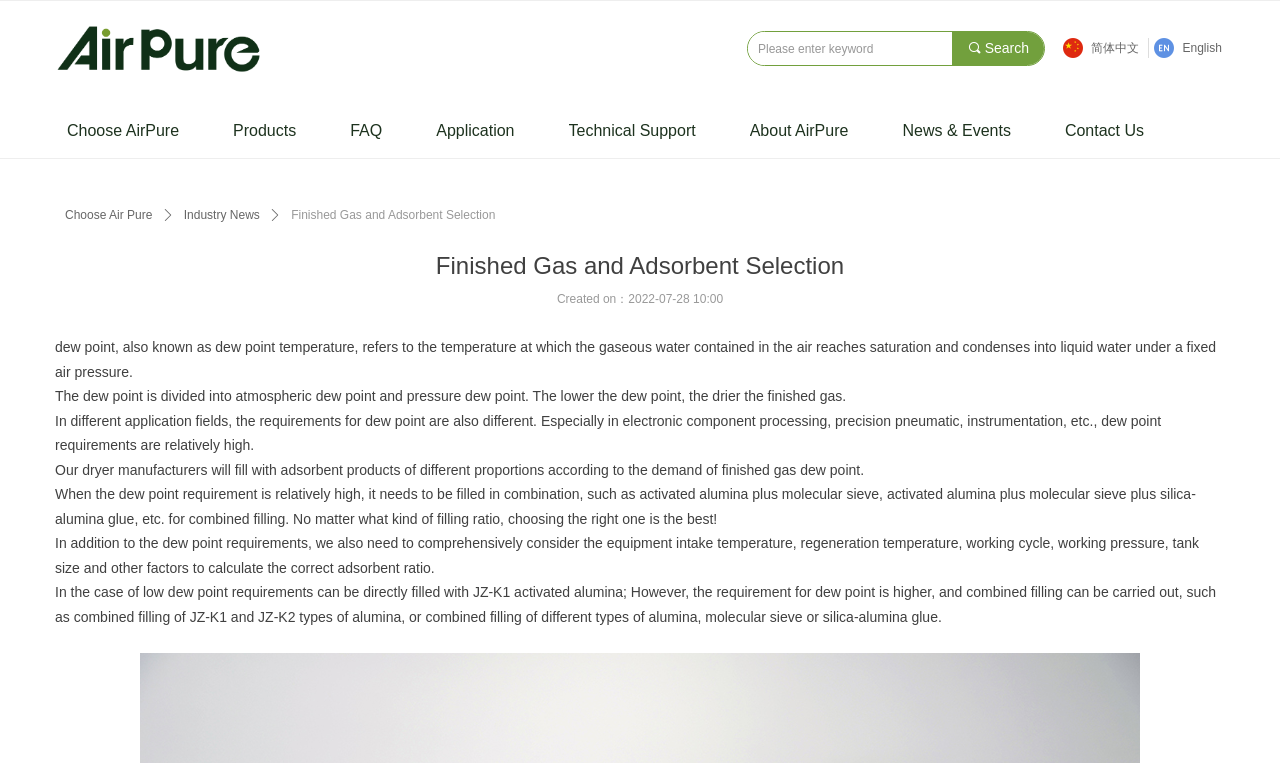Give an in-depth explanation of the webpage layout and content.

The webpage is about "Finished Gas and Adsorbent Selection" provided by Shanghai Air Pure New Materials Co., Ltd. At the top, there is a navigation menu with 8 links: "Choose AirPure", "Products", "FAQ", "Application", "Technical Support", "About AirPure", "News & Events", and "Contact Us". 

Below the navigation menu, there is a search bar with a "Search" link and a textbox to enter keywords. To the right of the search bar, there are two language options: "简体中文" (Simplified Chinese) and "English", each accompanied by a small flag icon.

The main content of the webpage is divided into several sections. The first section has a heading "Finished Gas and Adsorbent Selection" and provides a detailed explanation of dew point, its types, and its requirements in different application fields. 

The following sections describe how the company's dryer manufacturers fill adsorbent products of different proportions according to the demand of finished gas dew point, and how they consider various factors to calculate the correct adsorbent ratio. 

At the bottom of the webpage, there is a section with a "Created on" date and time, and a link to "Choose Air Pure" and "Industry News".